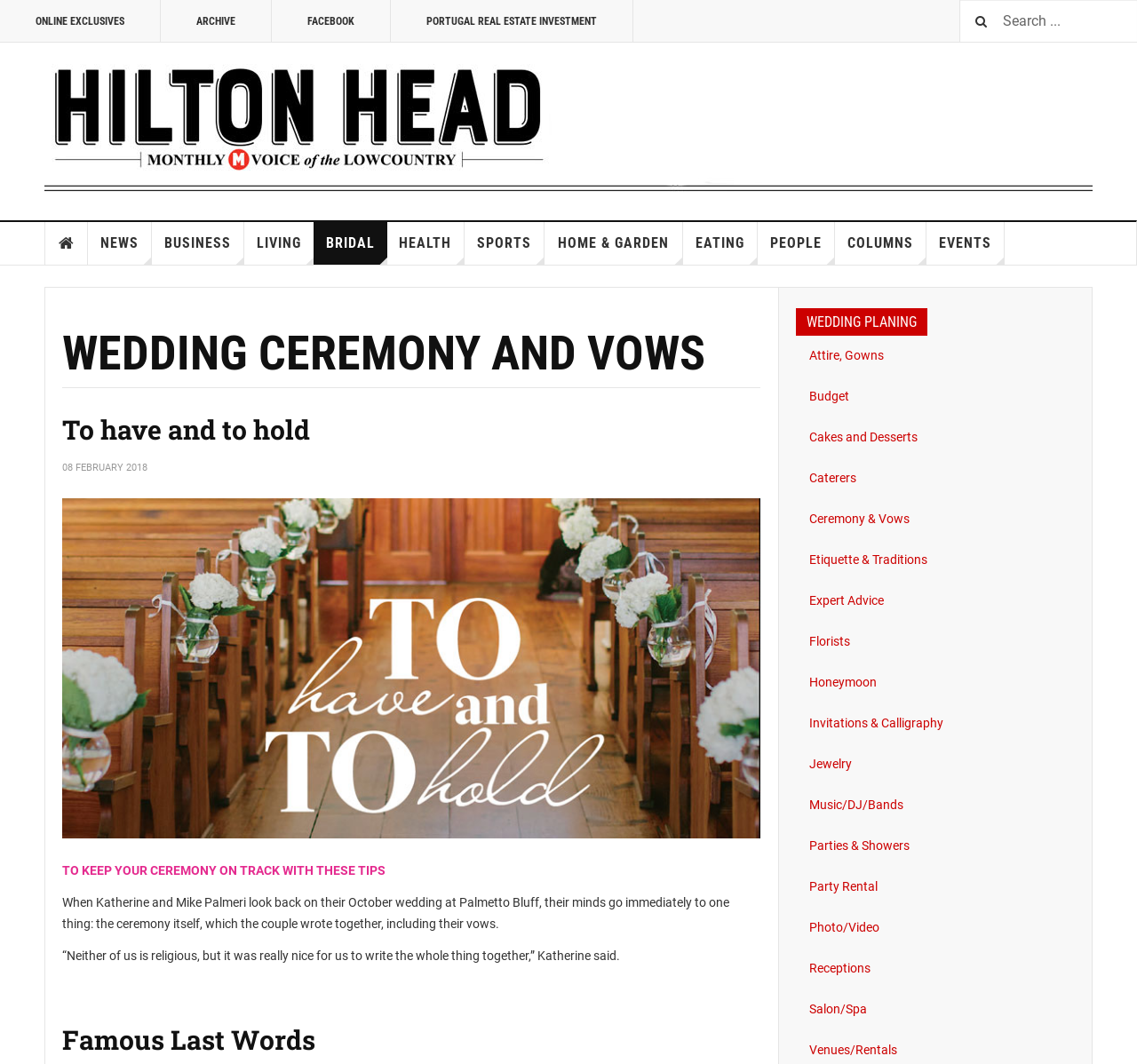How many links are there under the 'WEDDING PLANING' heading?
Please use the visual content to give a single word or phrase answer.

15